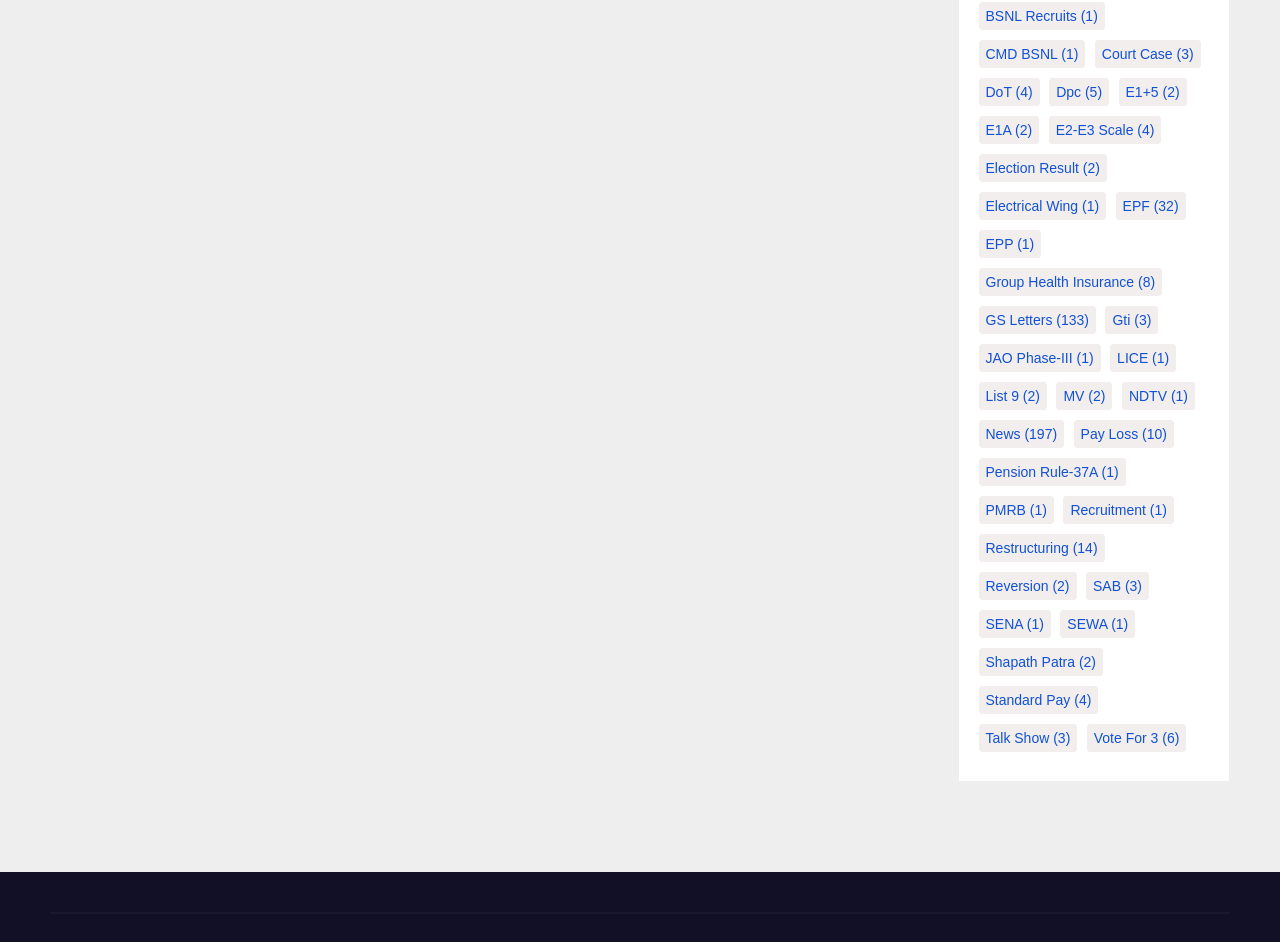Specify the bounding box coordinates for the region that must be clicked to perform the given instruction: "Enter email address".

None